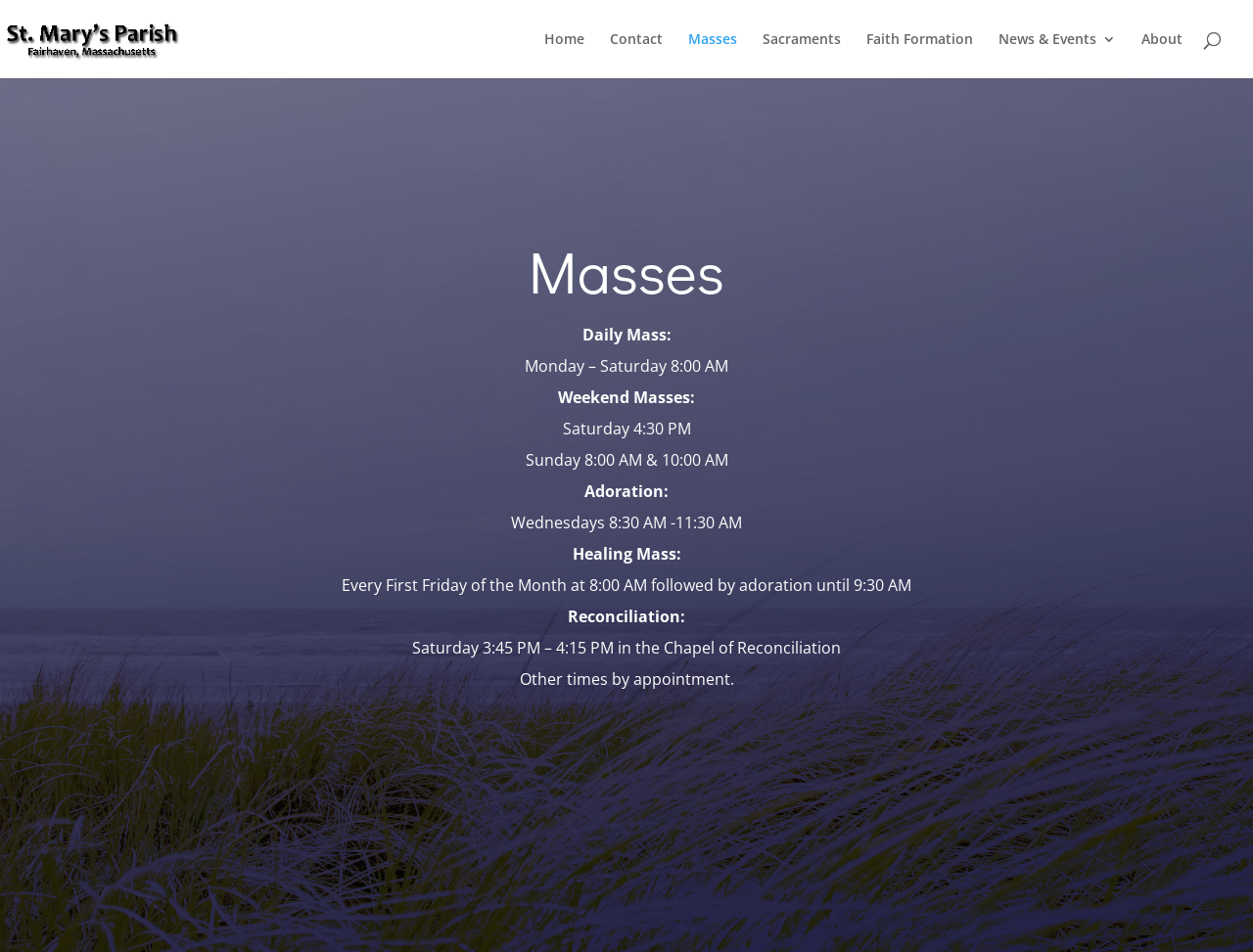What is the daily mass schedule?
Using the image, elaborate on the answer with as much detail as possible.

I found the daily mass schedule by looking at the 'Masses' section of the webpage, where it says 'Daily Mass:' followed by 'Monday – Saturday 8:00 AM'.